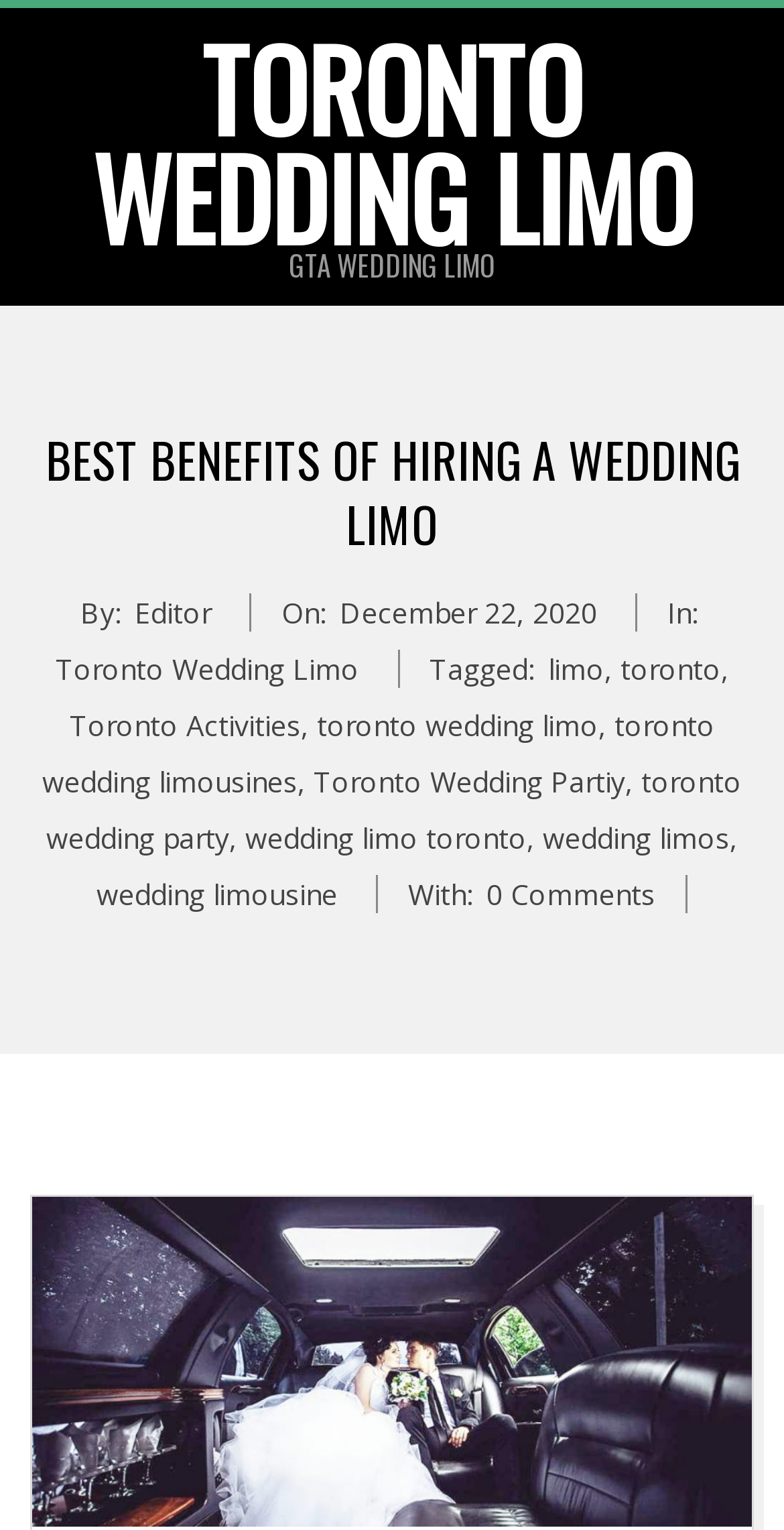Please indicate the bounding box coordinates for the clickable area to complete the following task: "Click the 'TORONTO WEDDING LIMO' link". The coordinates should be specified as four float numbers between 0 and 1, i.e., [left, top, right, bottom].

[0.117, 0.005, 0.883, 0.181]